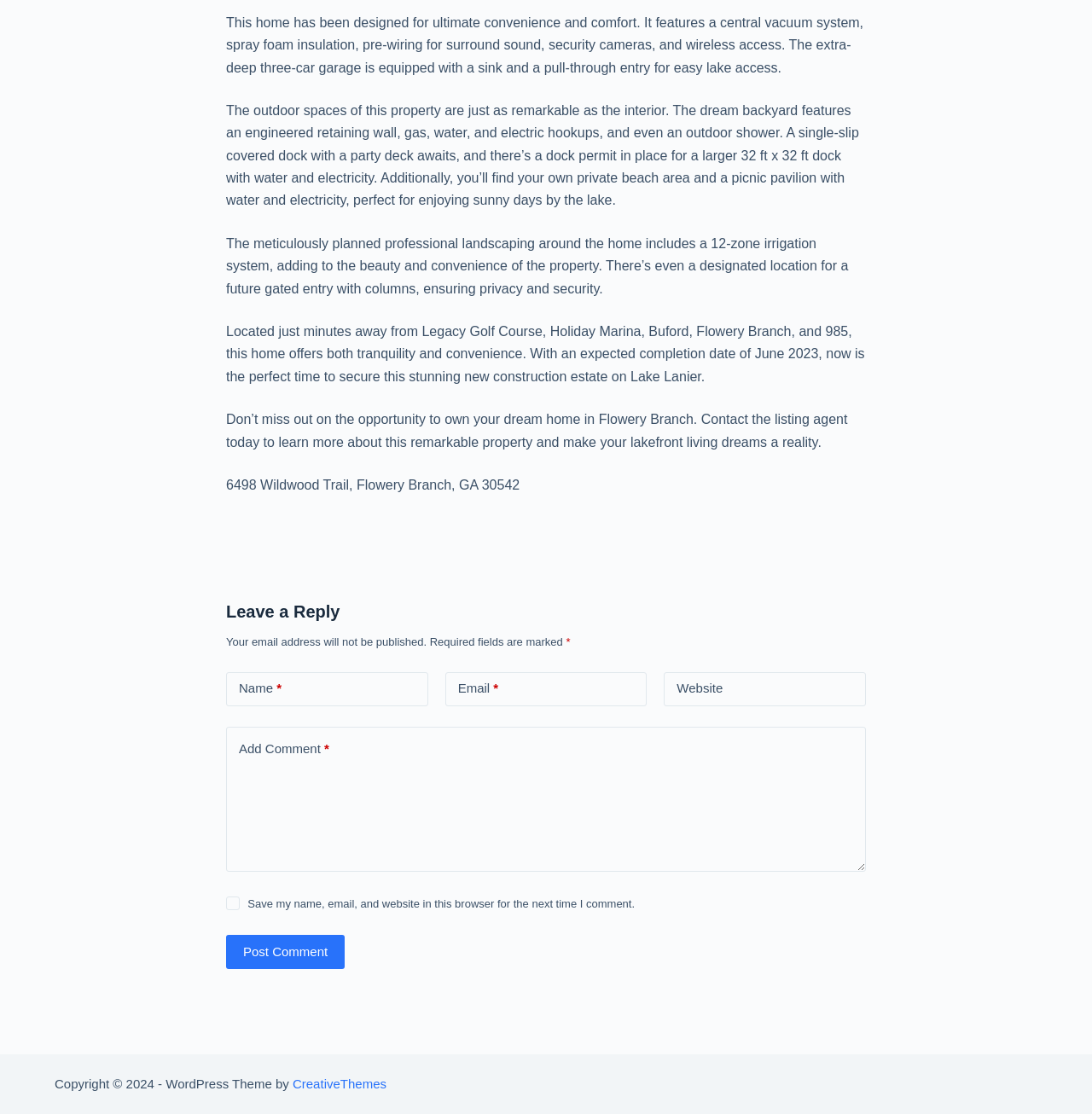Calculate the bounding box coordinates for the UI element based on the following description: "CreativeThemes". Ensure the coordinates are four float numbers between 0 and 1, i.e., [left, top, right, bottom].

[0.268, 0.966, 0.354, 0.979]